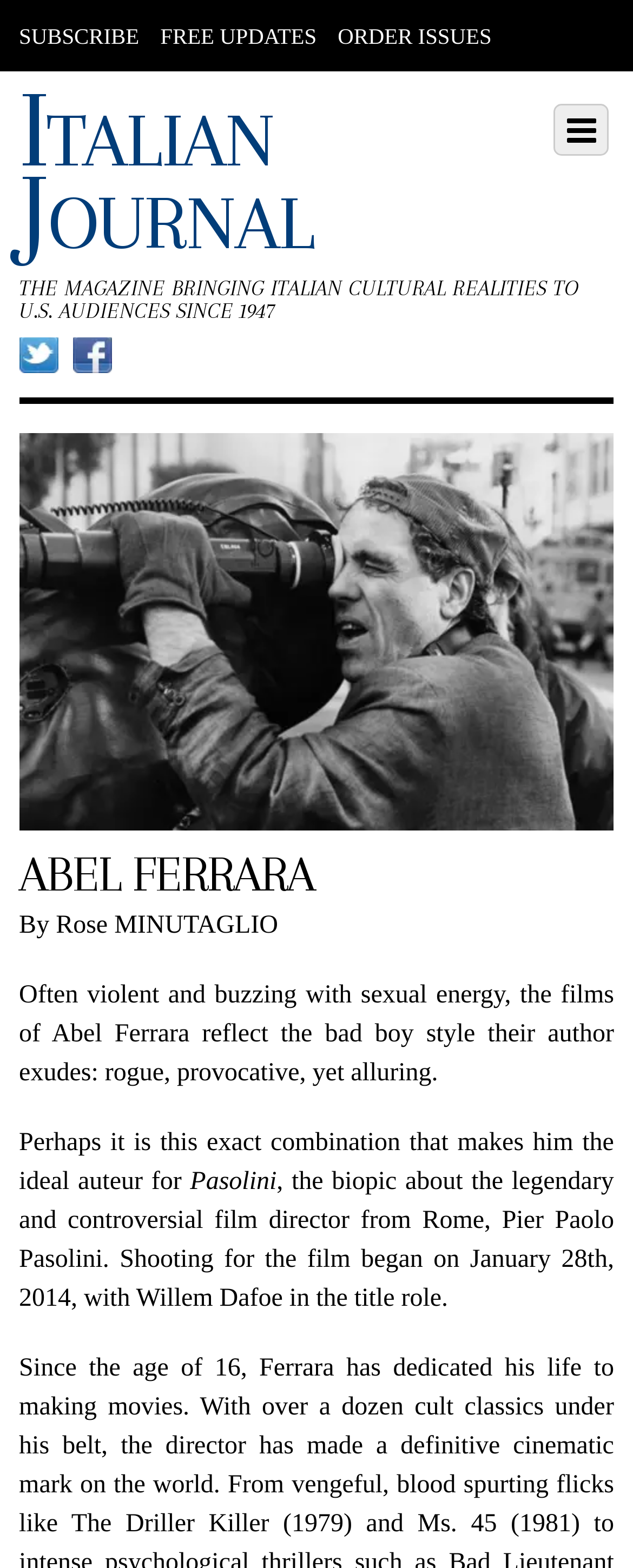Please find and report the bounding box coordinates of the element to click in order to perform the following action: "Read about Abel Ferrara". The coordinates should be expressed as four float numbers between 0 and 1, in the format [left, top, right, bottom].

[0.03, 0.539, 0.497, 0.575]